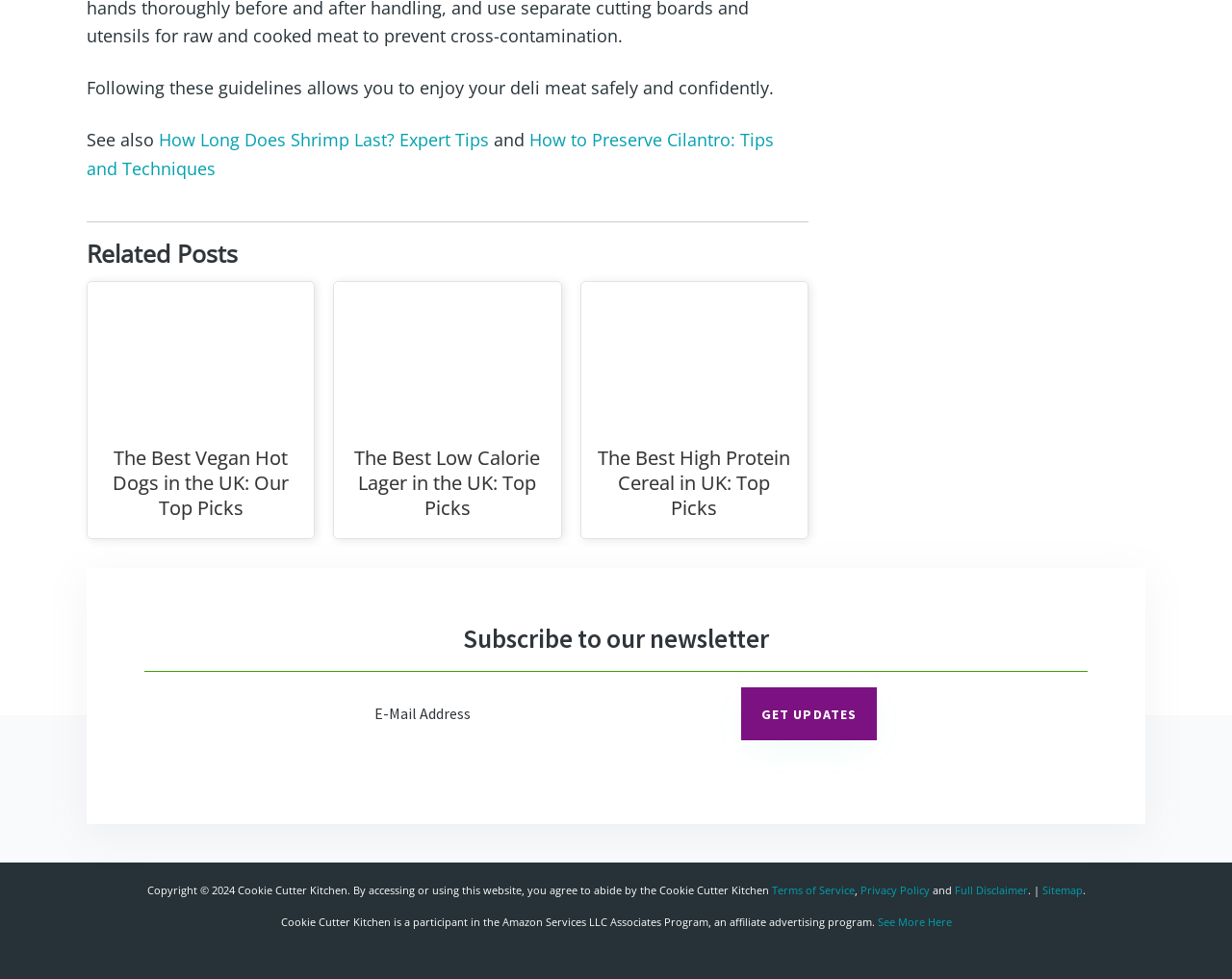Please find the bounding box coordinates of the element that must be clicked to perform the given instruction: "Check out How Long Does Shrimp Last?". The coordinates should be four float numbers from 0 to 1, i.e., [left, top, right, bottom].

[0.129, 0.131, 0.397, 0.155]